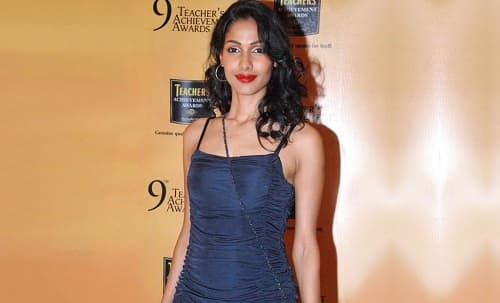Generate an in-depth description of the visual content.

The image features Nethra Raghuraman, known for her participation as a contestant in the first season of the popular Indian reality show "Khatron Ke Khiladi," which aired in 2008. She is seen elegantly dressed in a form-fitting blue cocktail dress, complementing her sophisticated demeanor. The backdrop consists of promotional banners for the 9th Teacher's Achievement Awards, suggesting an event focused on recognizing excellence in education. Nethra’s confident pose and striking red lipstick enhance her vibrant presence, accentuating her background as a model and actress. Her notable achievement in winning the inaugural season of the show marks her as a fearless personality in the Indian entertainment landscape.